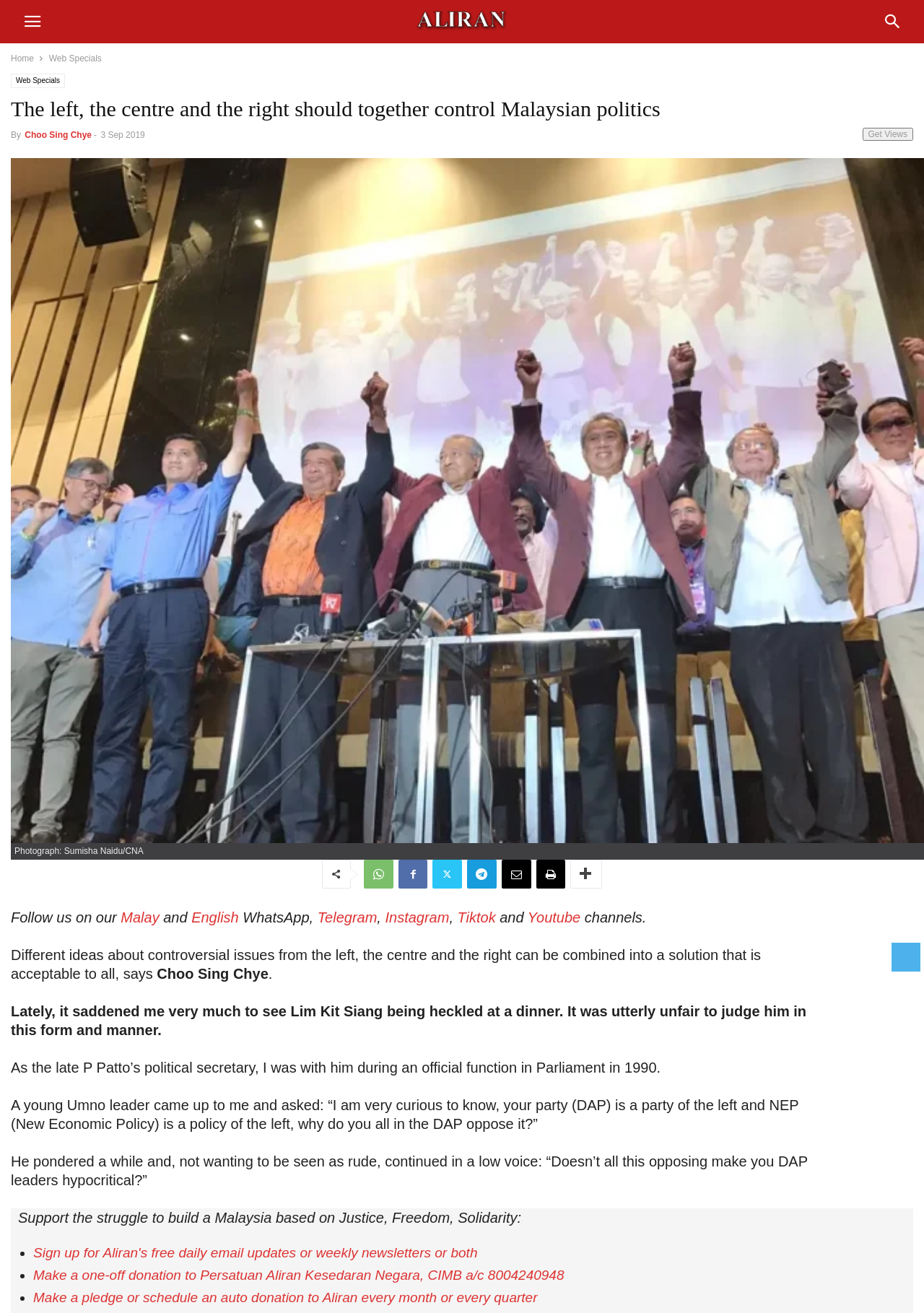Can you determine the bounding box coordinates of the area that needs to be clicked to fulfill the following instruction: "Sign up for Aliran's free daily email updates"?

[0.036, 0.948, 0.517, 0.96]